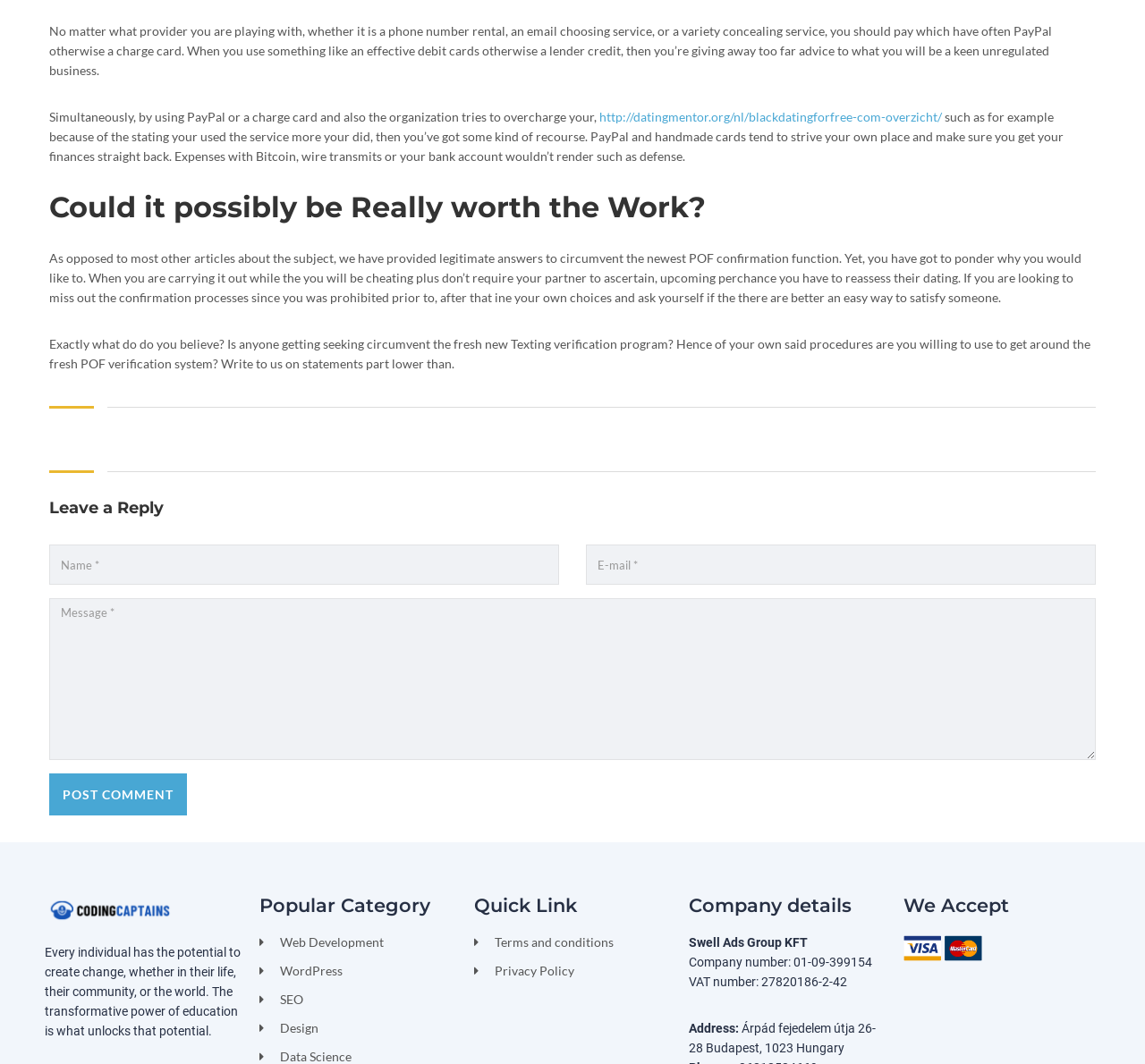Identify the bounding box for the UI element described as: "WordPress". Ensure the coordinates are four float numbers between 0 and 1, formatted as [left, top, right, bottom].

[0.227, 0.904, 0.398, 0.922]